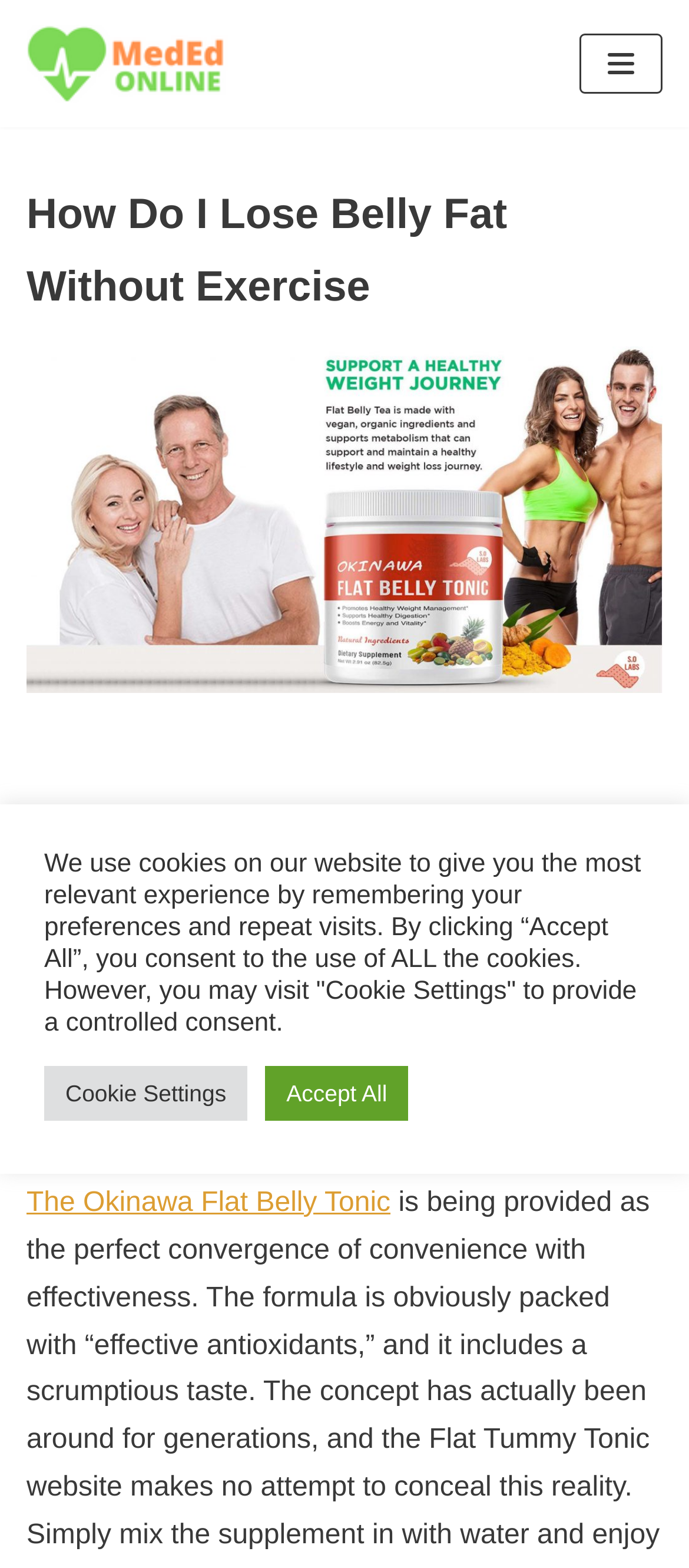Find the bounding box of the UI element described as follows: "aria-label="MedEd Online" title="MedEd Online"".

[0.038, 0.016, 0.346, 0.066]